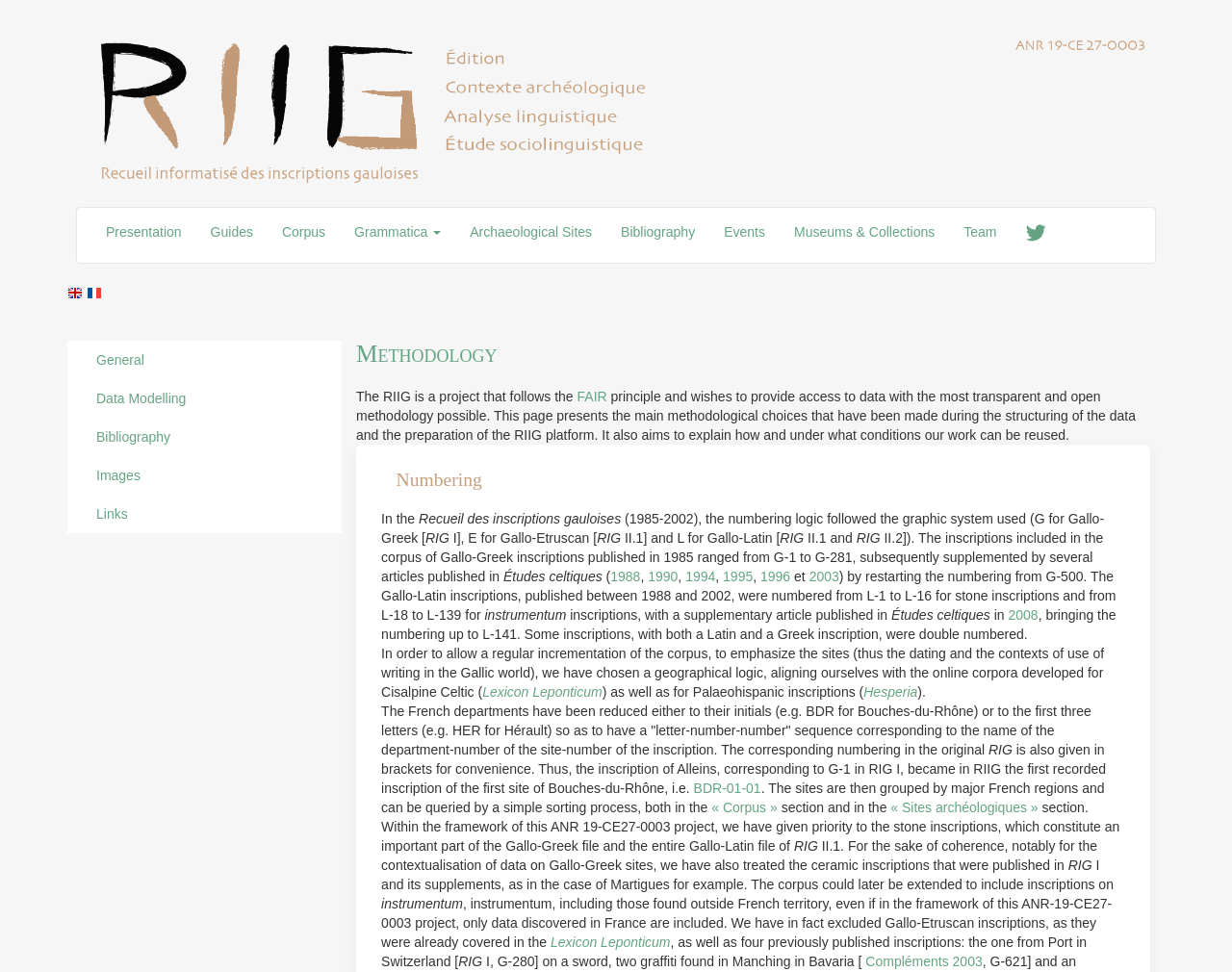Provide the bounding box coordinates of the HTML element this sentence describes: "alt="edctp"".

None